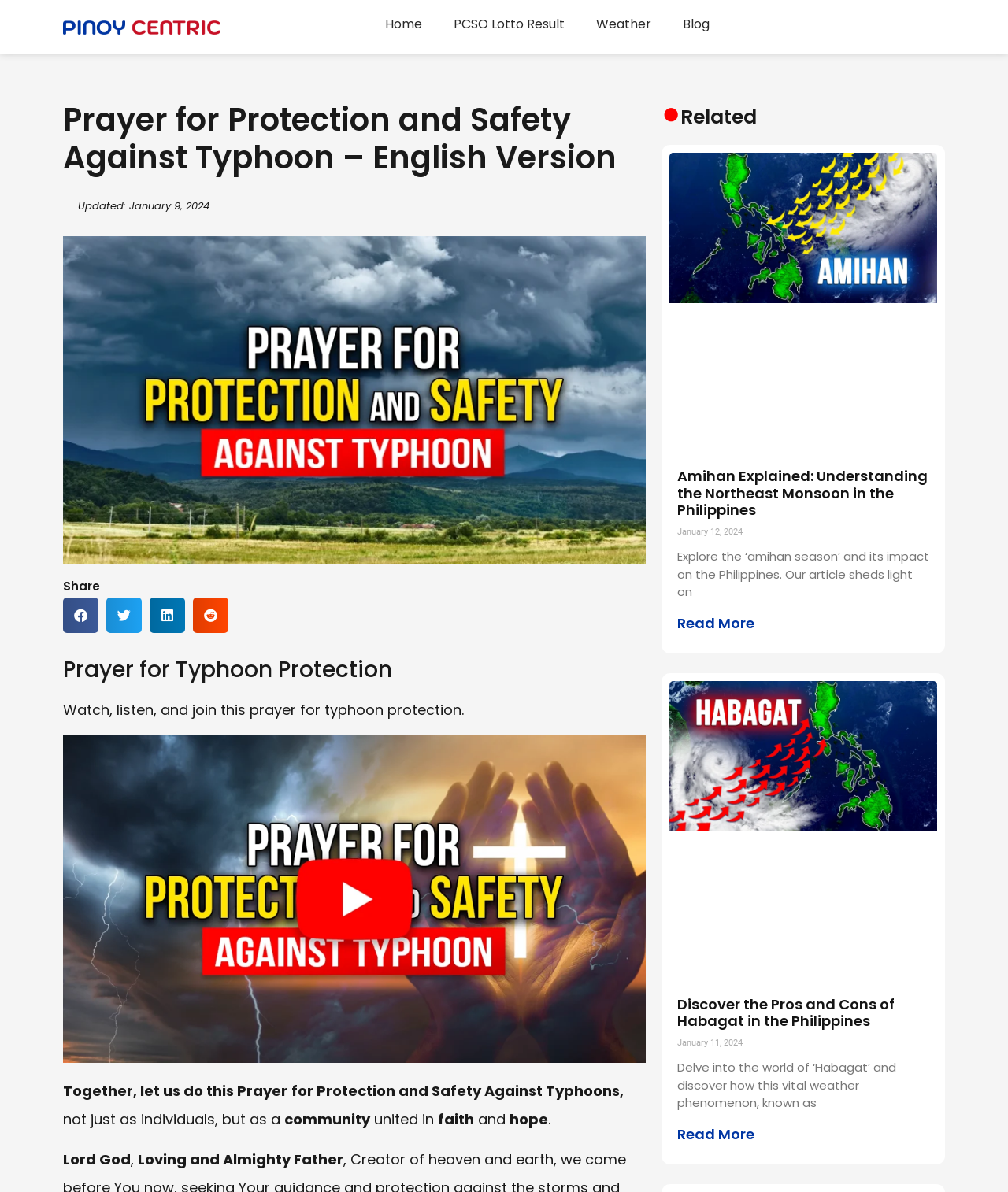Please specify the bounding box coordinates of the area that should be clicked to accomplish the following instruction: "Share on Facebook". The coordinates should consist of four float numbers between 0 and 1, i.e., [left, top, right, bottom].

[0.062, 0.501, 0.098, 0.531]